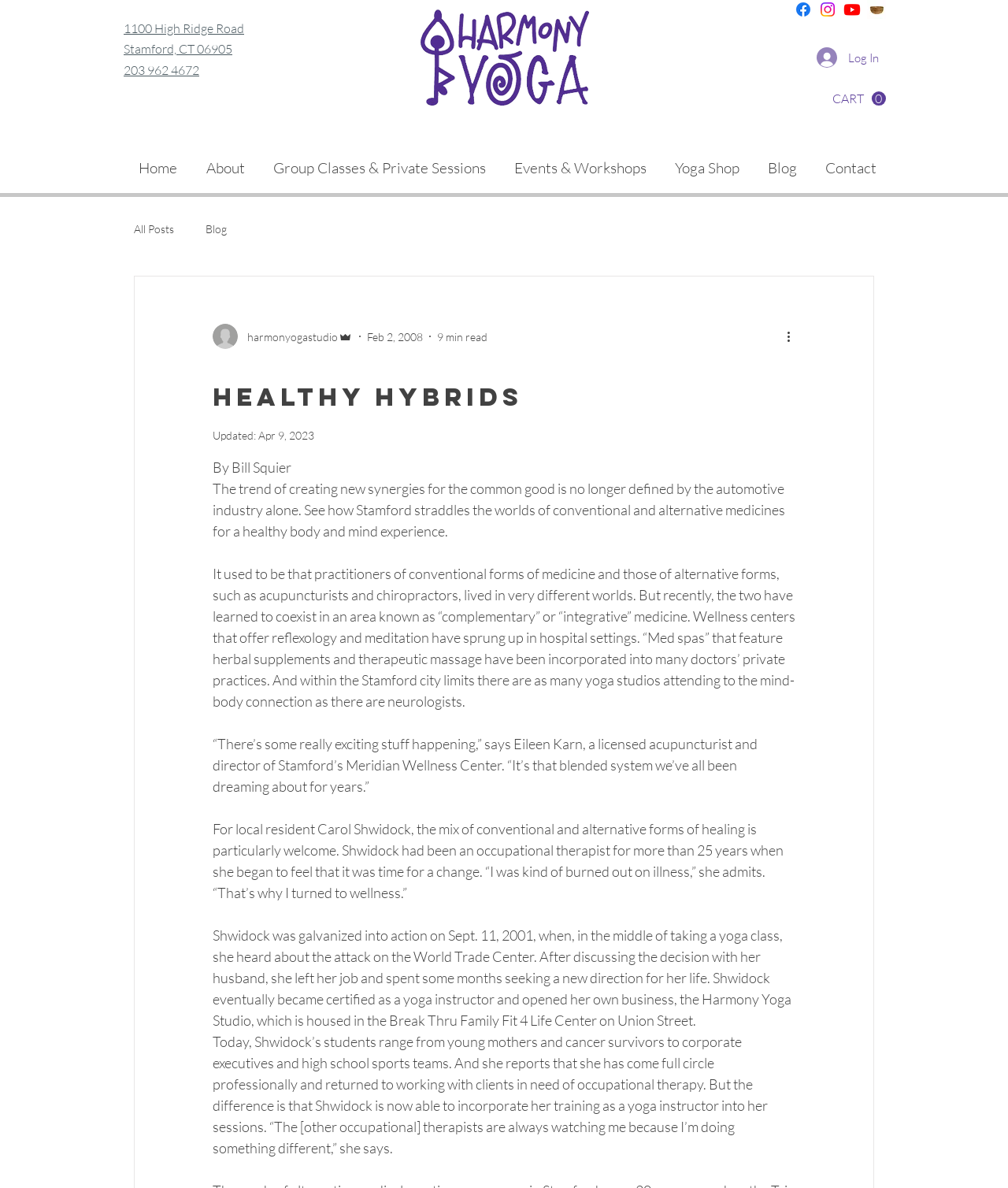Describe all significant elements and features of the webpage.

The webpage is about Harmony Yoga Studio, with a focus on the integration of conventional and alternative medicines in Stamford. At the top left, there is a link to the studio's address and a phone number. Next to it is the Harmony logo. On the top right, there is a social bar with links to Facebook, Instagram, Youtube, and another platform. Below the social bar, there are buttons for logging in and a cart with 0 items.

The main navigation menu is located below the top section, with links to Home, About, Group Classes & Private Sessions, Events & Workshops, Yoga Shop, Blog, and Contact. Below the navigation menu, there is a blog section with a heading "Healthy Hybrids" and a subheading "Updated: Apr 9, 2023". The article is written by Bill Squier and discusses the trend of creating new synergies for the common good in Stamford, where conventional and alternative medicines are integrated for a healthy body and mind experience.

The article is divided into several paragraphs, with quotes from Eileen Karn, a licensed acupuncturist, and Carol Shwidock, a yoga instructor and owner of Harmony Yoga Studio. The text describes the integration of conventional and alternative forms of healing in Stamford, with examples of wellness centers and "med spas" that offer reflexology, meditation, and therapeutic massage.

On the right side of the article, there is a section with a link to "All Posts" and a button for "More actions". At the bottom of the page, there is a navigation menu for the blog section, with links to "Home", "About", and other categories.